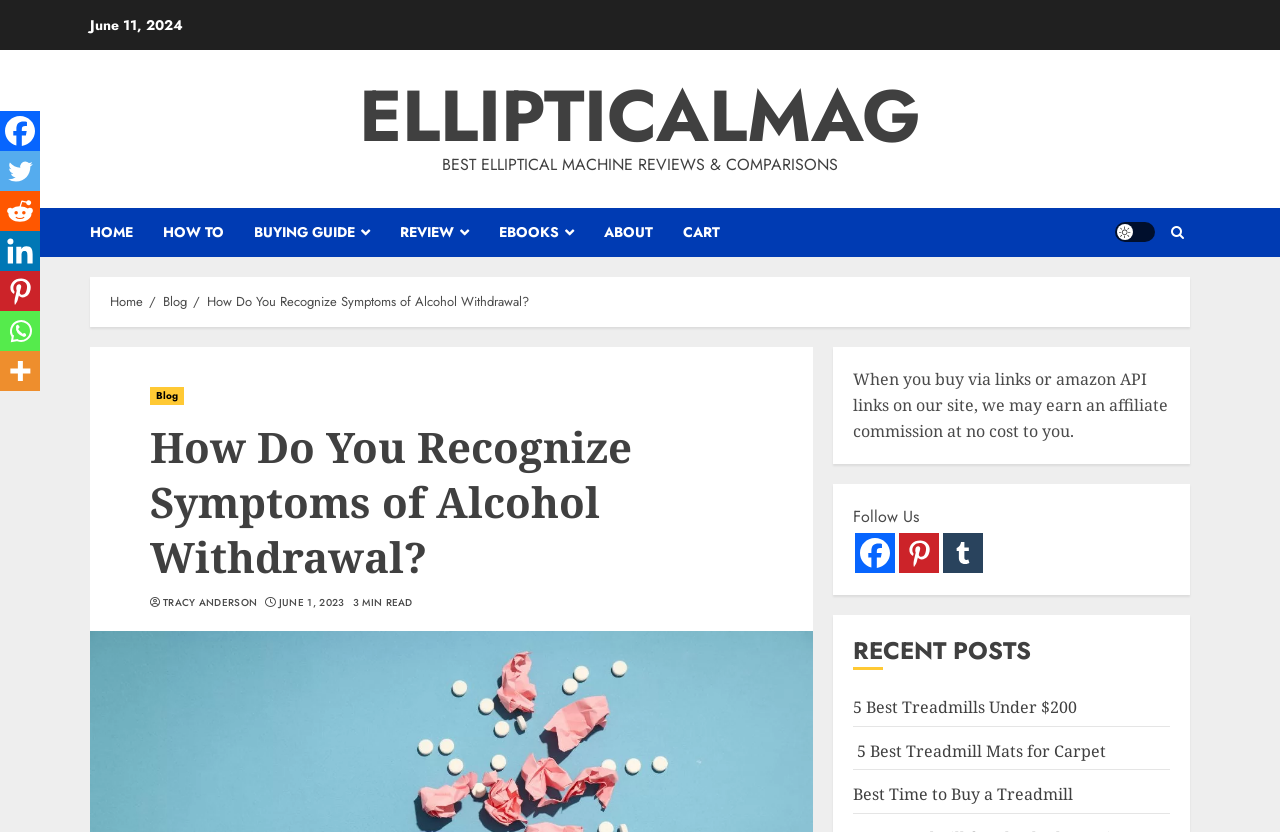Explain in detail what you observe on this webpage.

This webpage is about recognizing symptoms of alcohol withdrawal, with a focus on understanding the causes, treatments, and when to seek professional help. 

At the top of the page, there is a date "June 11, 2024" and a link to "ELLIPTICALMAG" with a description "BEST ELLIPTICAL MACHINE REVIEWS & COMPARISONS". Below this, there is a navigation menu with links to "HOME", "HOW TO", "BUYING GUIDE", "REVIEW", "EBOOKS", "ABOUT", and "CART". 

On the right side of the page, there is a light/dark button and a search icon. Below this, there is a breadcrumbs navigation with links to "Home", "Blog", and the current page "How Do You Recognize Symptoms of Alcohol Withdrawal?".

The main content of the page is headed by "How Do You Recognize Symptoms of Alcohol Withdrawal?" and has a link to "Blog" and the author's name "TRACY ANDERSON" with the date "JUNE 1, 2023" and a "3 MIN READ" indicator. 

On the left side of the page, there are social media links to "Facebook", "Twitter", "Reddit", "Linkedin", "Pinterest", "Whatsapp", and "More" with a dropdown menu. 

Below the main content, there is a disclaimer about affiliate commissions and a "Follow Us" section with links to "Facebook" and "Pinterest". 

Finally, there is a "RECENT POSTS" section with links to three recent articles about treadmills.